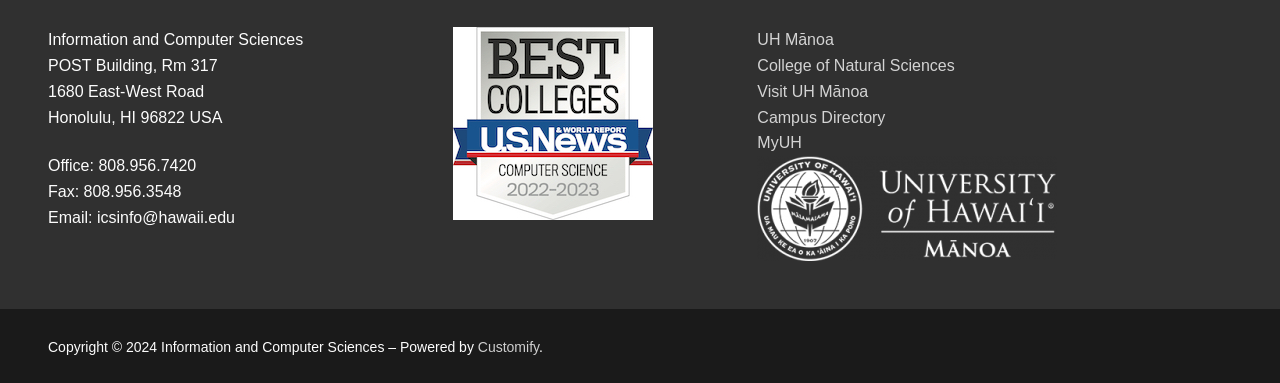What is the department's office phone number?
Look at the screenshot and provide an in-depth answer.

I found the office phone number by looking at the contact information section on the webpage, where it lists the office phone number as 808.956.7420.